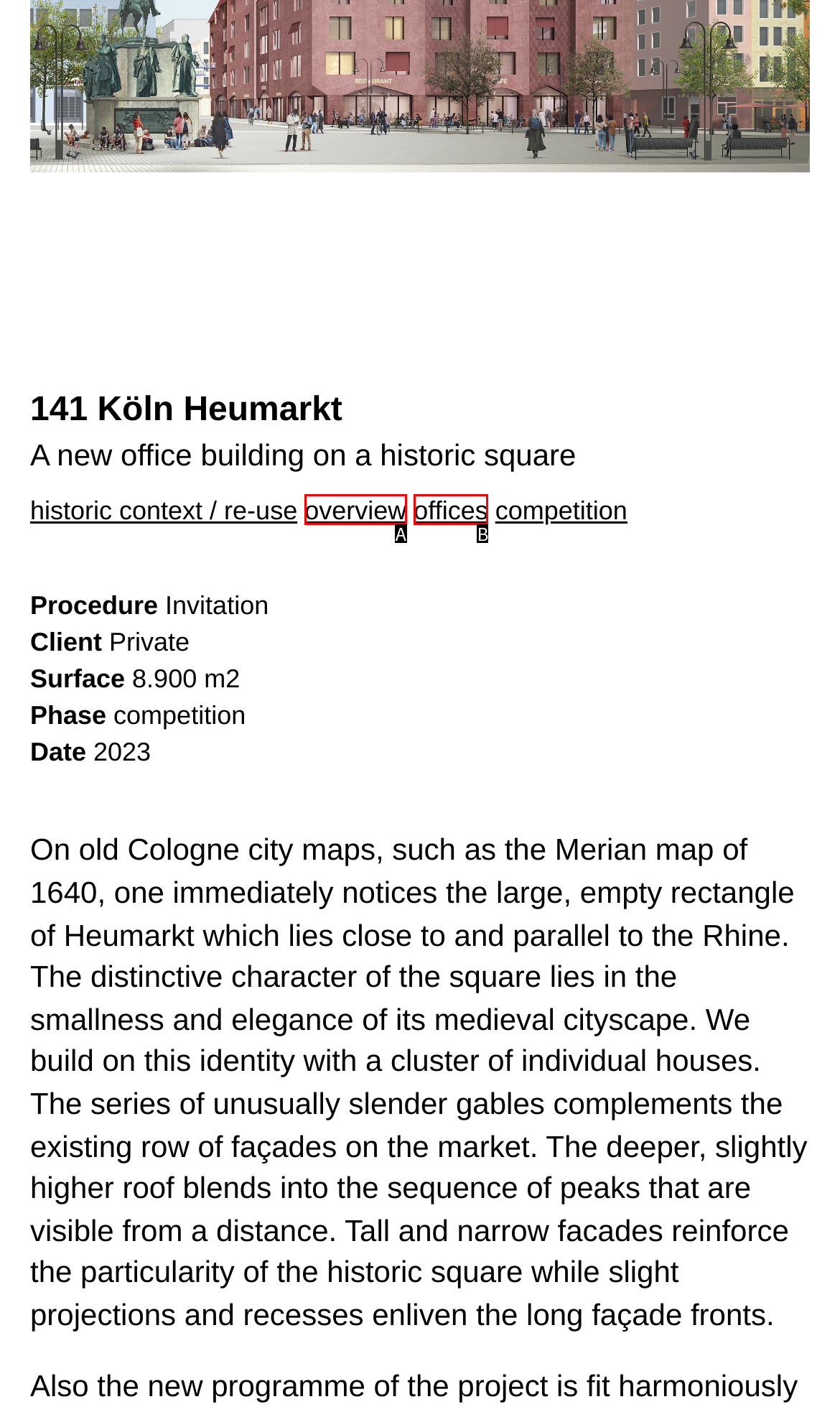Determine the option that best fits the description: overview
Reply with the letter of the correct option directly.

A